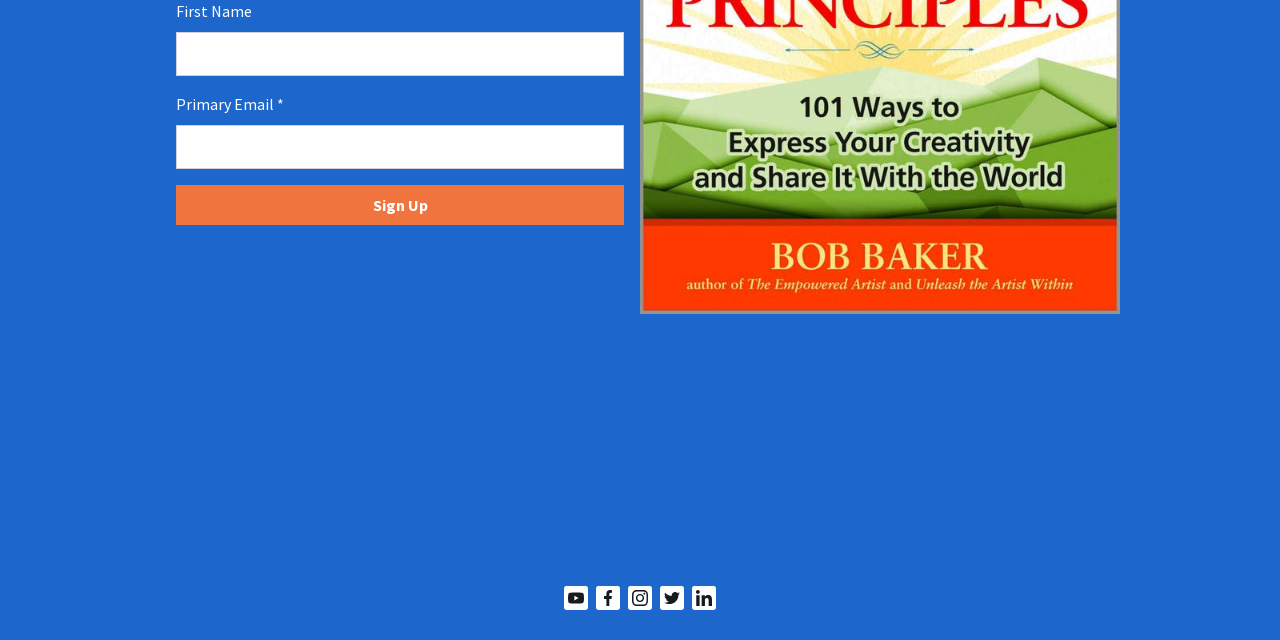Bounding box coordinates are specified in the format (top-left x, top-left y, bottom-right x, bottom-right y). All values are floating point numbers bounded between 0 and 1. Please provide the bounding box coordinate of the region this sentence describes: Sign Up

[0.138, 0.288, 0.488, 0.351]